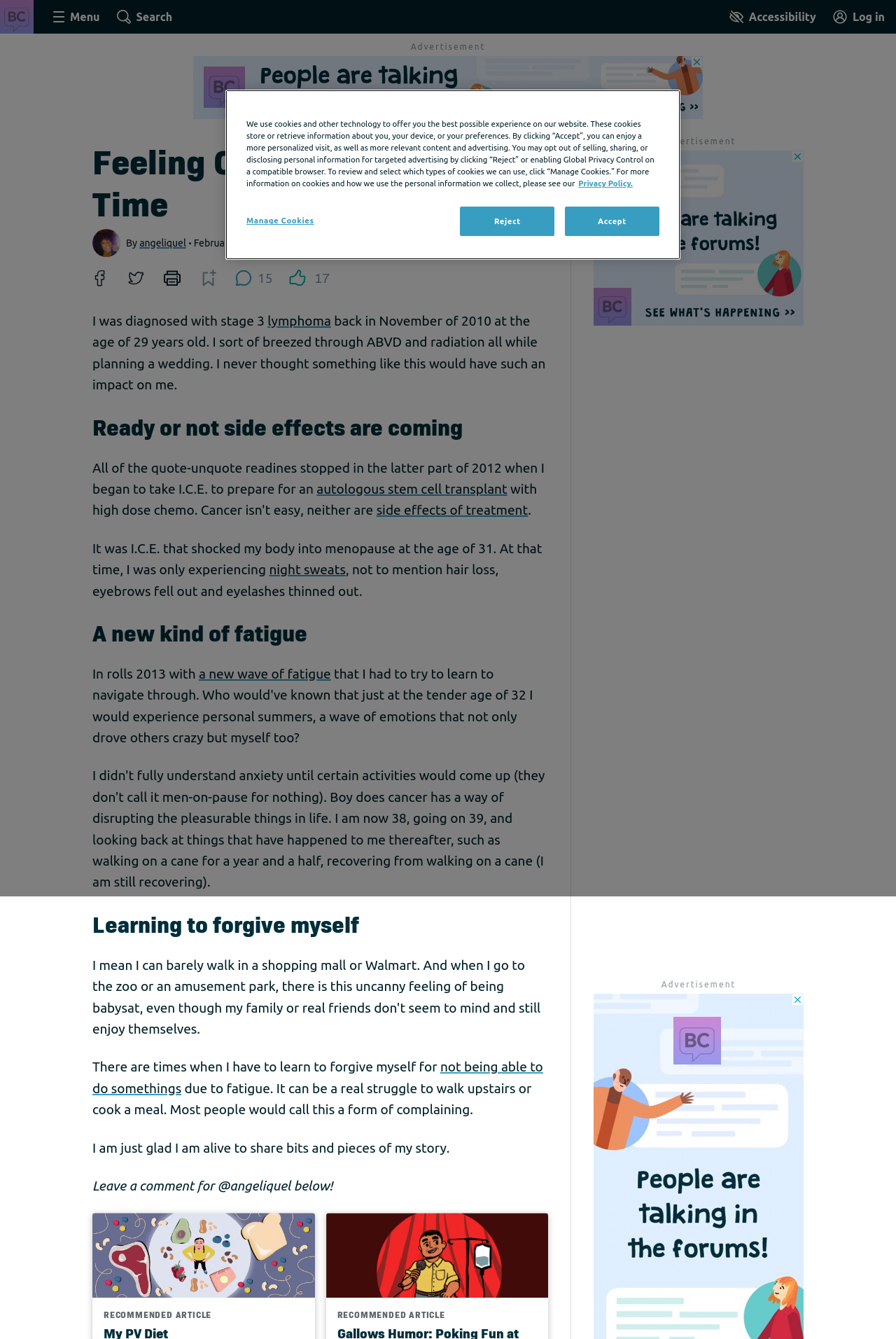Find and specify the bounding box coordinates that correspond to the clickable region for the instruction: "Click on 'HIRE WRITER'".

None